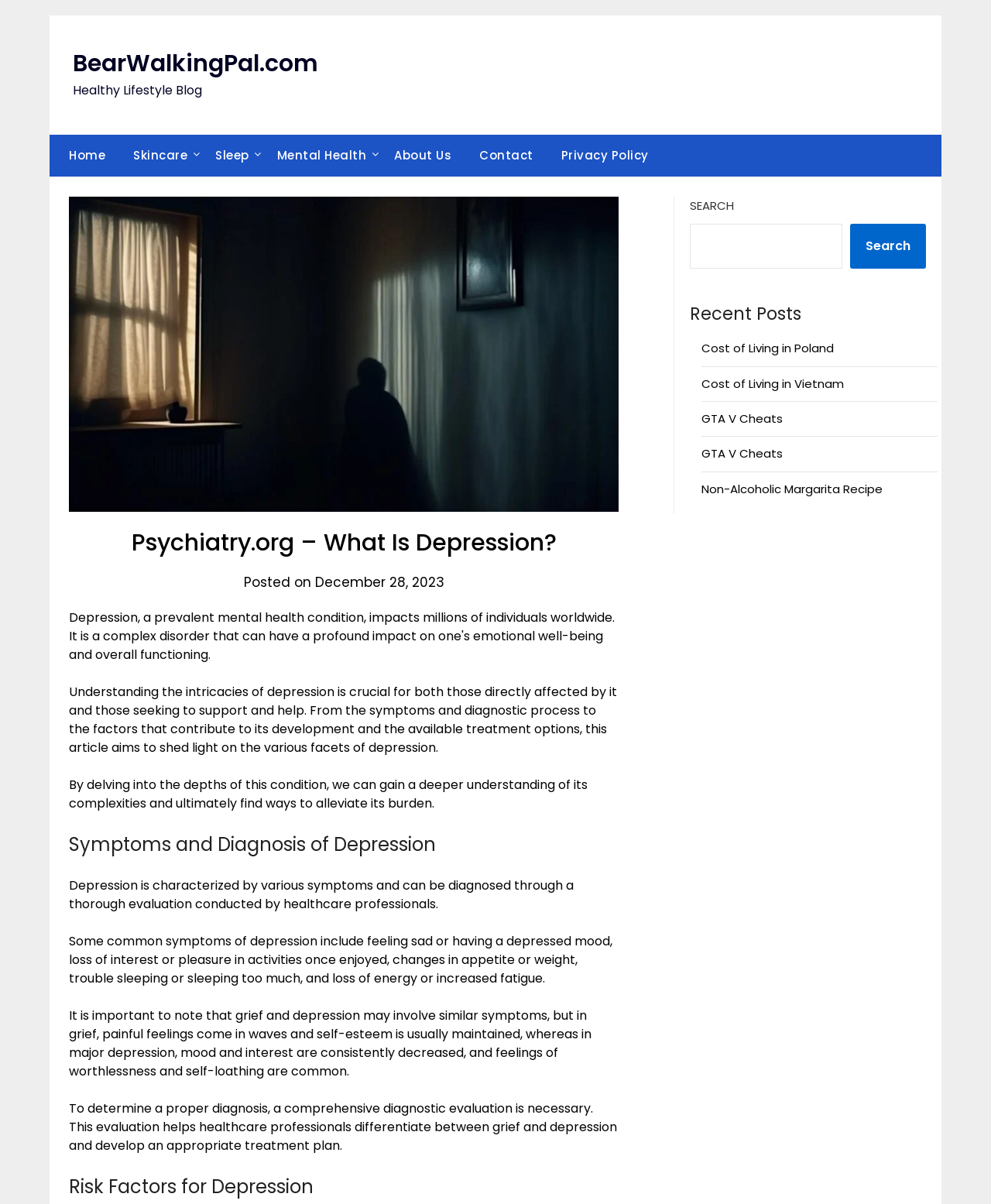Refer to the image and provide an in-depth answer to the question: 
What is the difference between grief and depression?

According to the webpage, grief and depression may involve similar symptoms, but in grief, painful feelings come in waves and self-esteem is usually maintained, whereas in major depression, mood and interest are consistently decreased, and feelings of worthlessness and self-loathing are common.